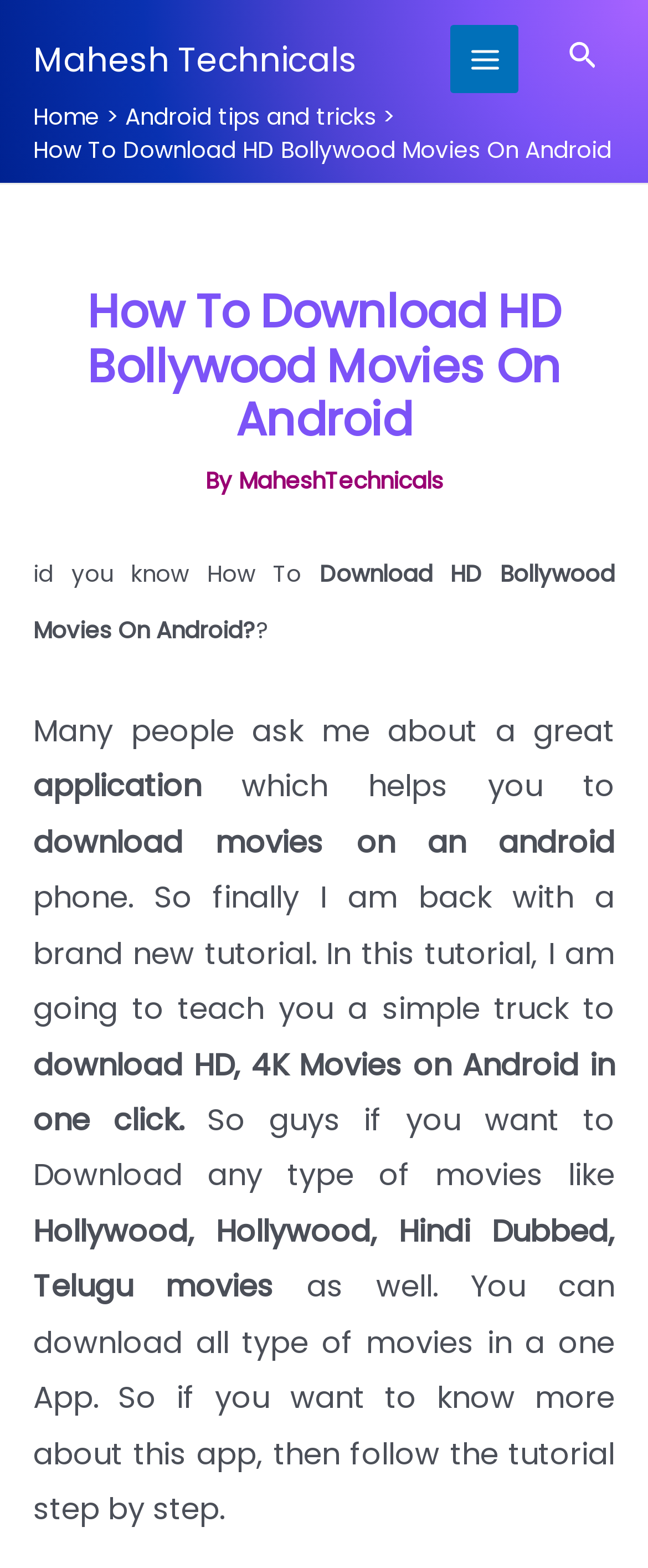What type of movies can be downloaded using the app?
Examine the screenshot and reply with a single word or phrase.

HD, 4K, Hollywood, Hindi Dubbed, Telugu